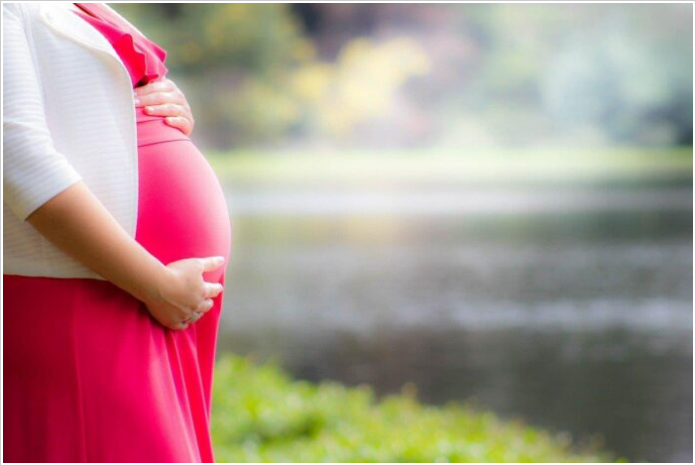Illustrate the image with a detailed and descriptive caption.

The image captures a pregnant woman gently cradling her rounded belly while dressed in a vibrant pink dress. She stands outdoors, with a serene background featuring a body of water, surrounded by lush greenery and hints of nature's soft hues. This moment reflects the theme of the article titled "Obesity during pregnancy may impede fetal brain development," which explores the implications of maternal health on fetal brain development. The image symbolizes hope and the nurturing bond between a mother and her unborn child, emphasizing the importance of health during pregnancy.